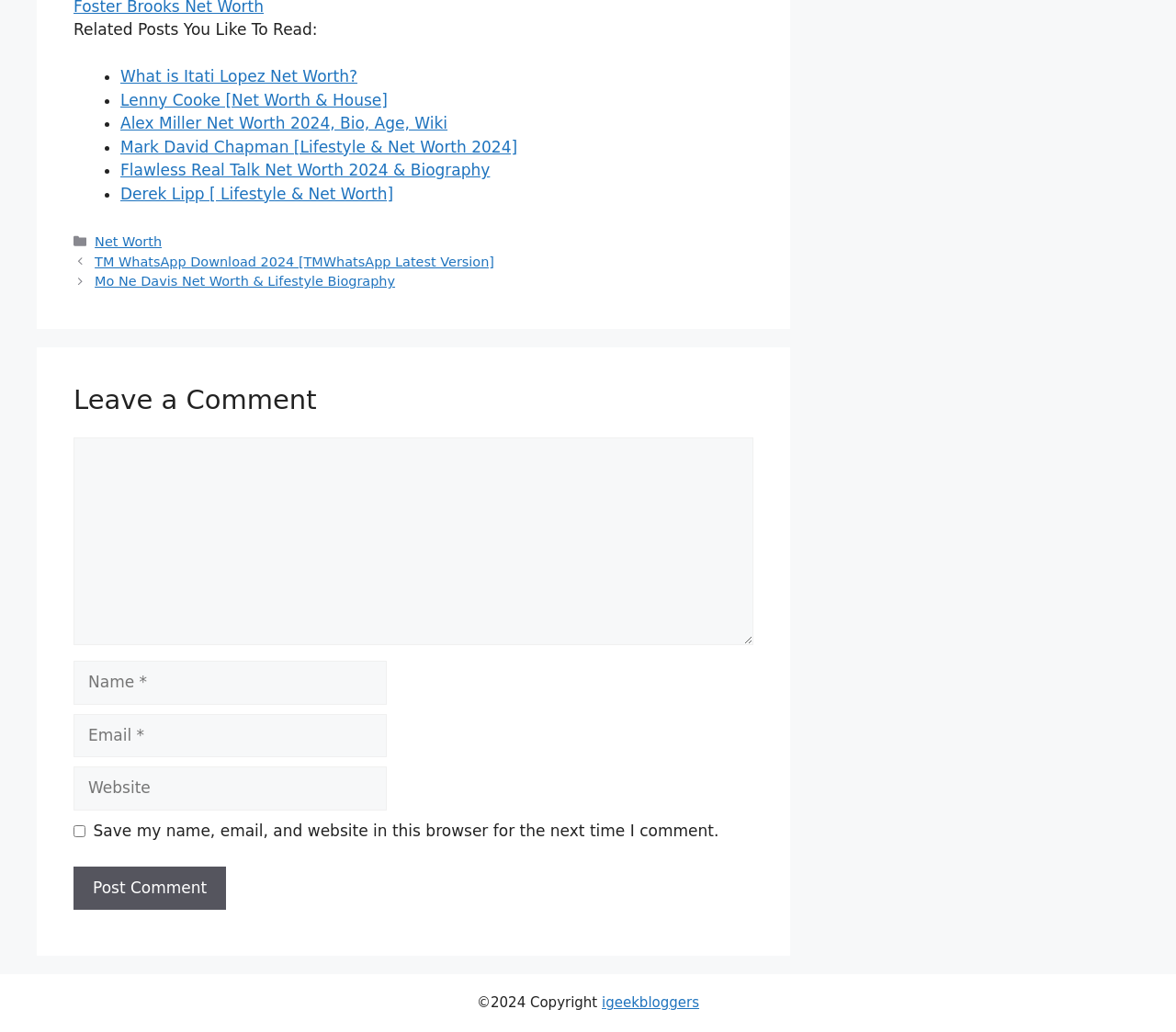What is the required information to leave a comment?
Please craft a detailed and exhaustive response to the question.

The comment section of the webpage requires users to enter their name, email, and comment. These fields are marked as required, indicating that users must fill them in to submit a comment.